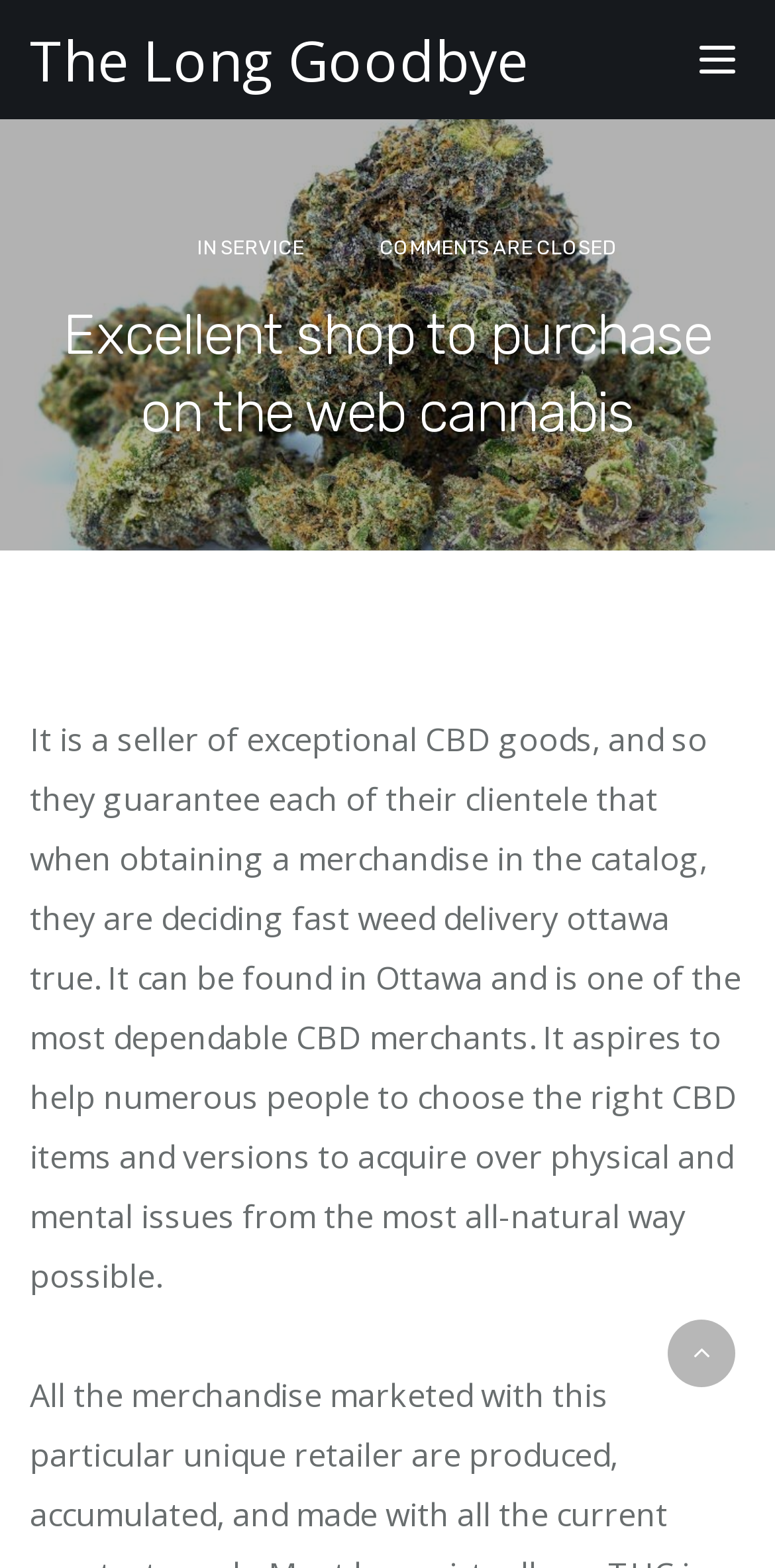Find and extract the text of the primary heading on the webpage.

Excellent shop to purchase on the web cannabis